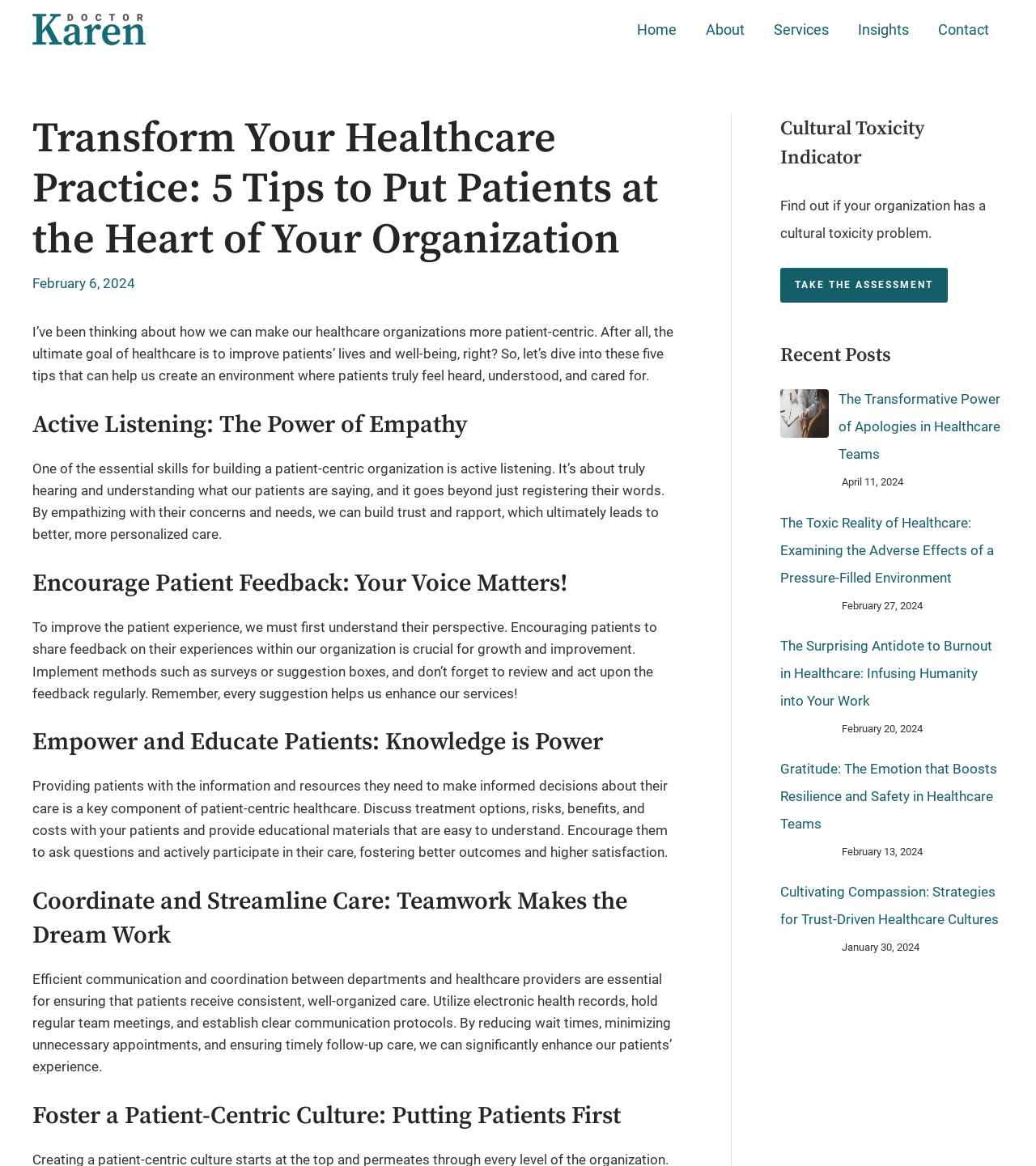Provide the bounding box coordinates in the format (top-left x, top-left y, bottom-right x, bottom-right y). All values are floating point numbers between 0 and 1. Determine the bounding box coordinate of the UI element described as: alt="Dr. Karen home"

[0.031, 0.017, 0.141, 0.031]